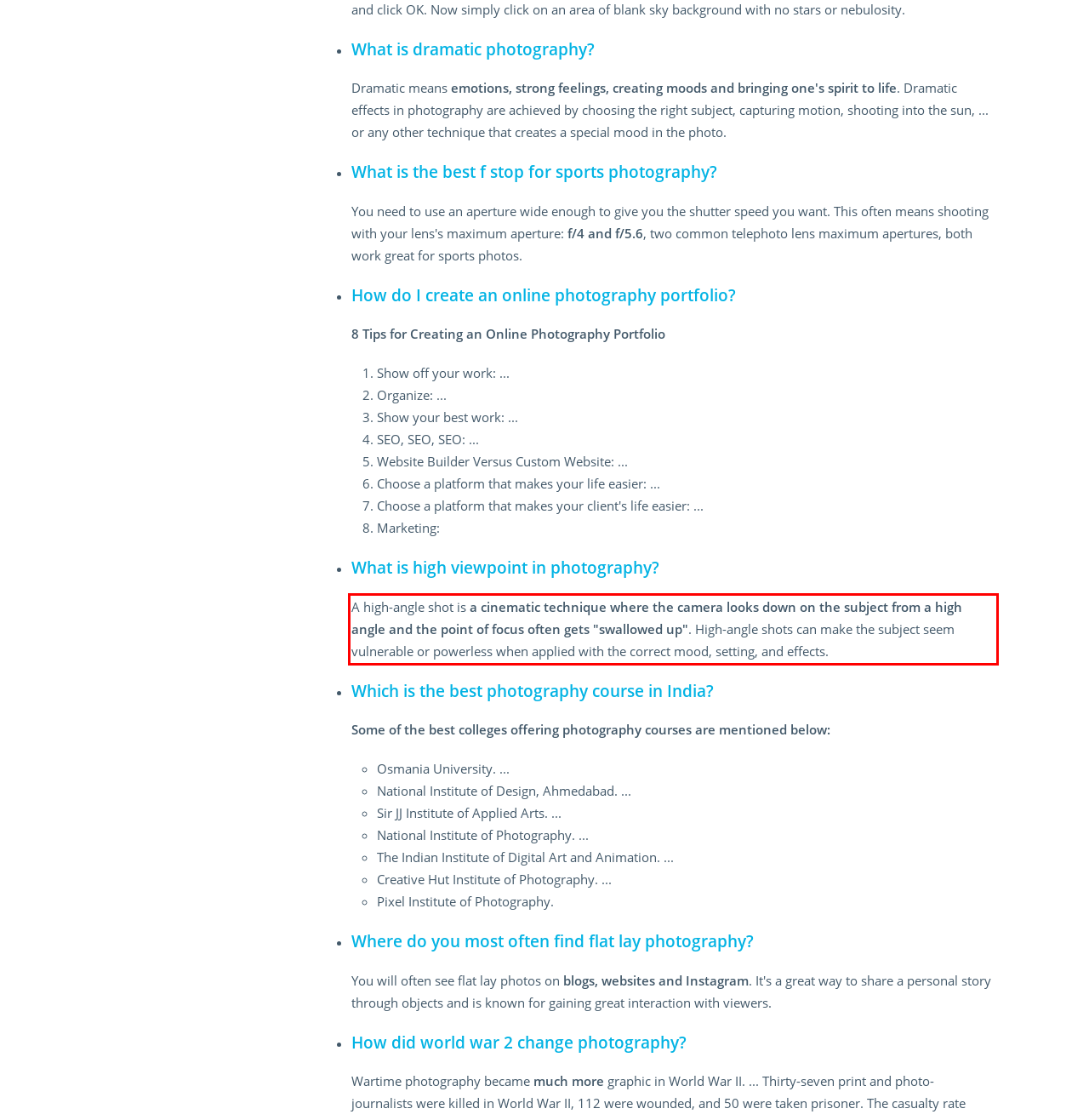Perform OCR on the text inside the red-bordered box in the provided screenshot and output the content.

A high-angle shot is a cinematic technique where the camera looks down on the subject from a high angle and the point of focus often gets "swallowed up". High-angle shots can make the subject seem vulnerable or powerless when applied with the correct mood, setting, and effects.